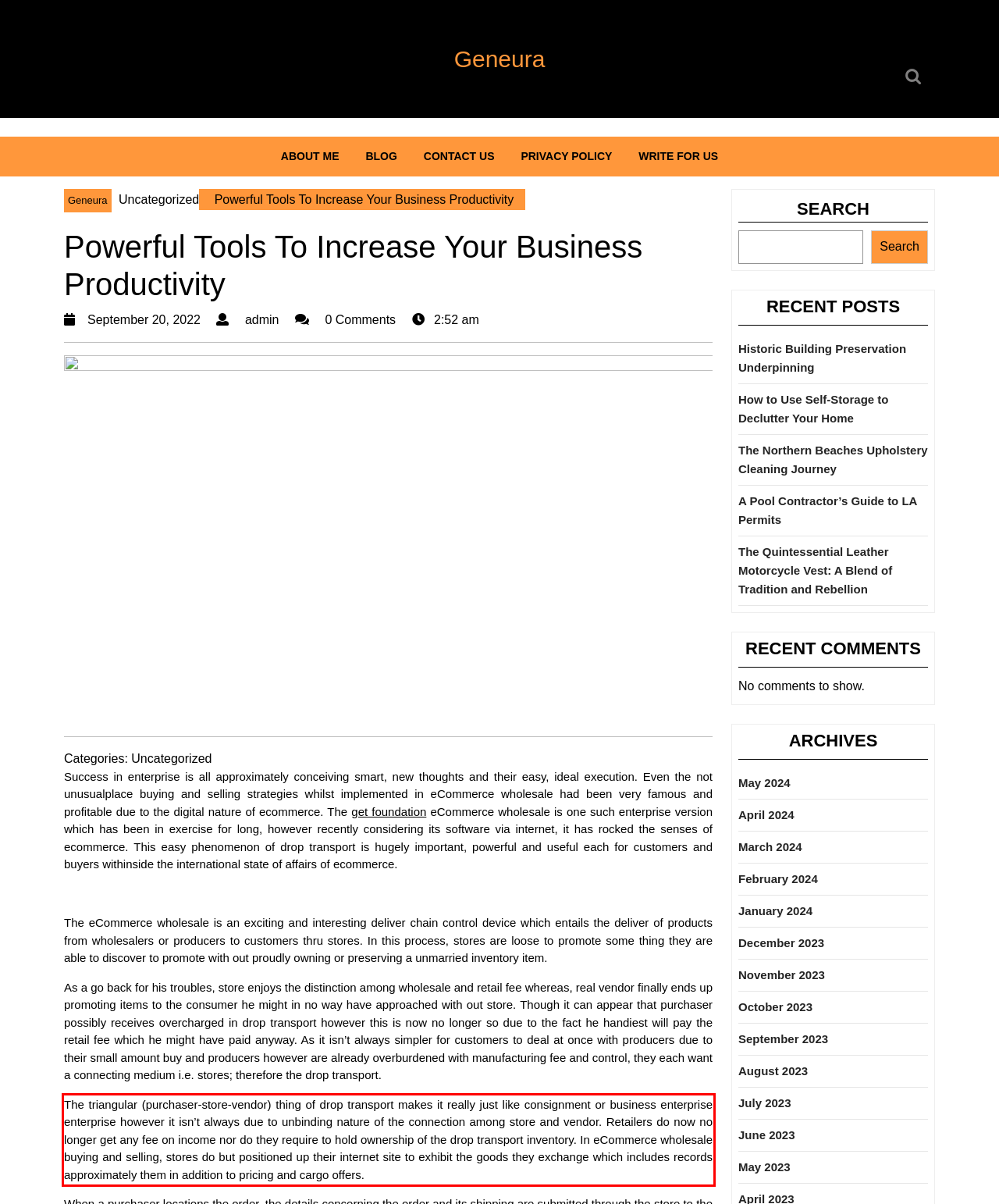Please examine the webpage screenshot containing a red bounding box and use OCR to recognize and output the text inside the red bounding box.

The triangular (purchaser-store-vendor) thing of drop transport makes it really just like consignment or business enterprise enterprise however it isn’t always due to unbinding nature of the connection among store and vendor. Retailers do now no longer get any fee on income nor do they require to hold ownership of the drop transport inventory. In eCommerce wholesale buying and selling, stores do but positioned up their internet site to exhibit the goods they exchange which includes records approximately them in addition to pricing and cargo offers.